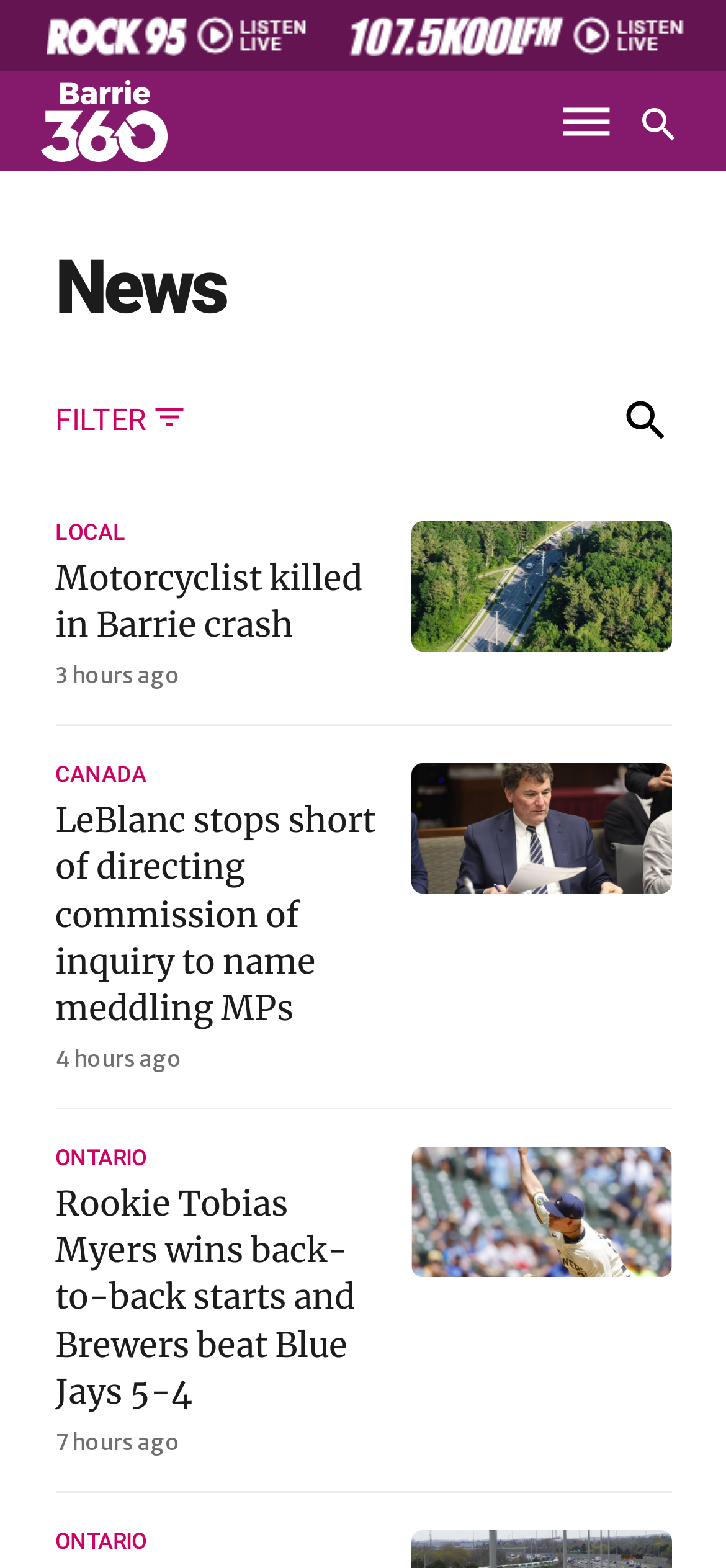What is the function of the textbox? Look at the image and give a one-word or short phrase answer.

Search Stories